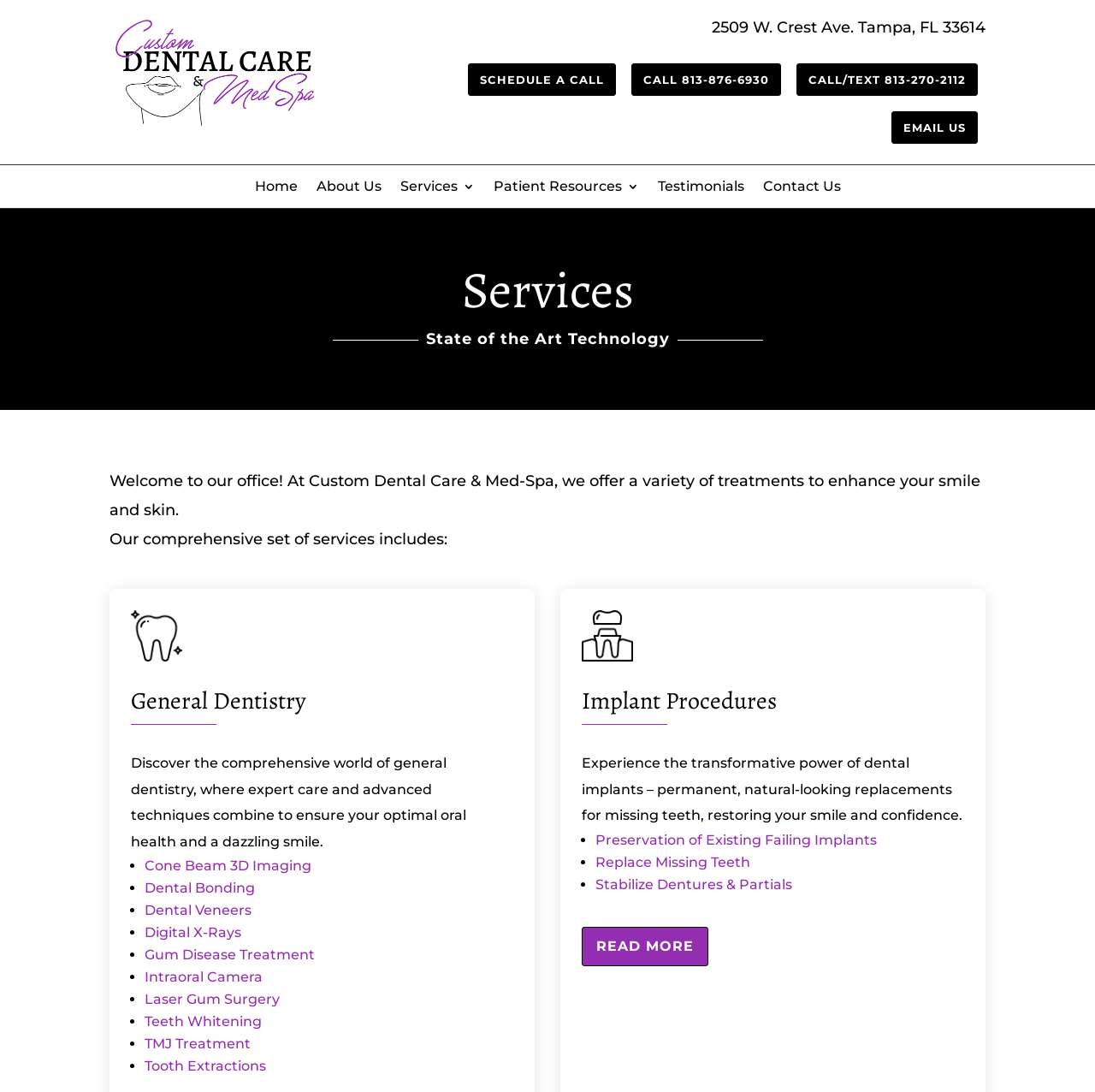Please respond to the question using a single word or phrase:
What is the purpose of dental implants?

permanent, natural-looking replacements for missing teeth